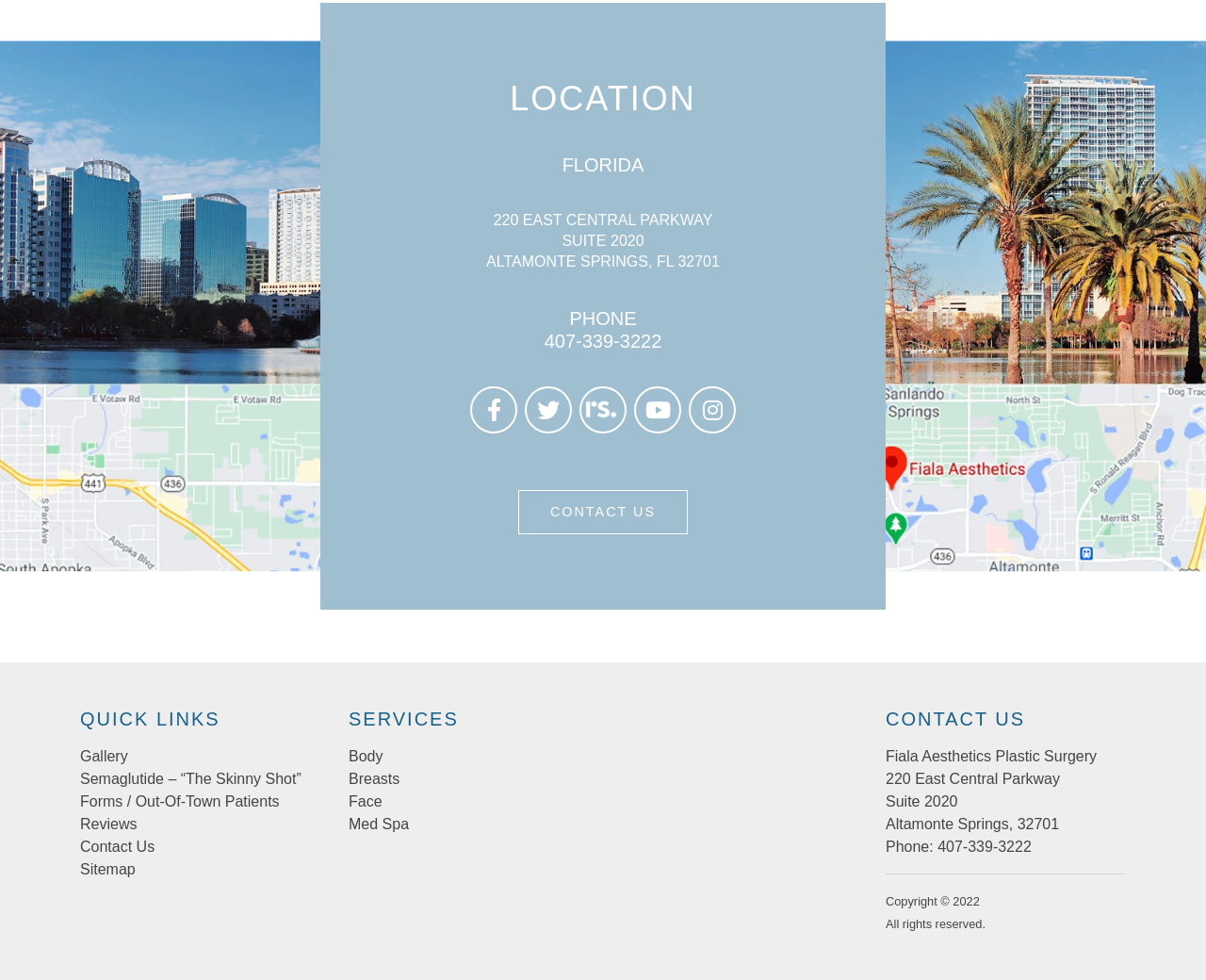Provide a single word or phrase to answer the given question: 
What is the address of Fiala Aesthetics Plastic Surgery?

220 East Central Parkway, Suite 2020